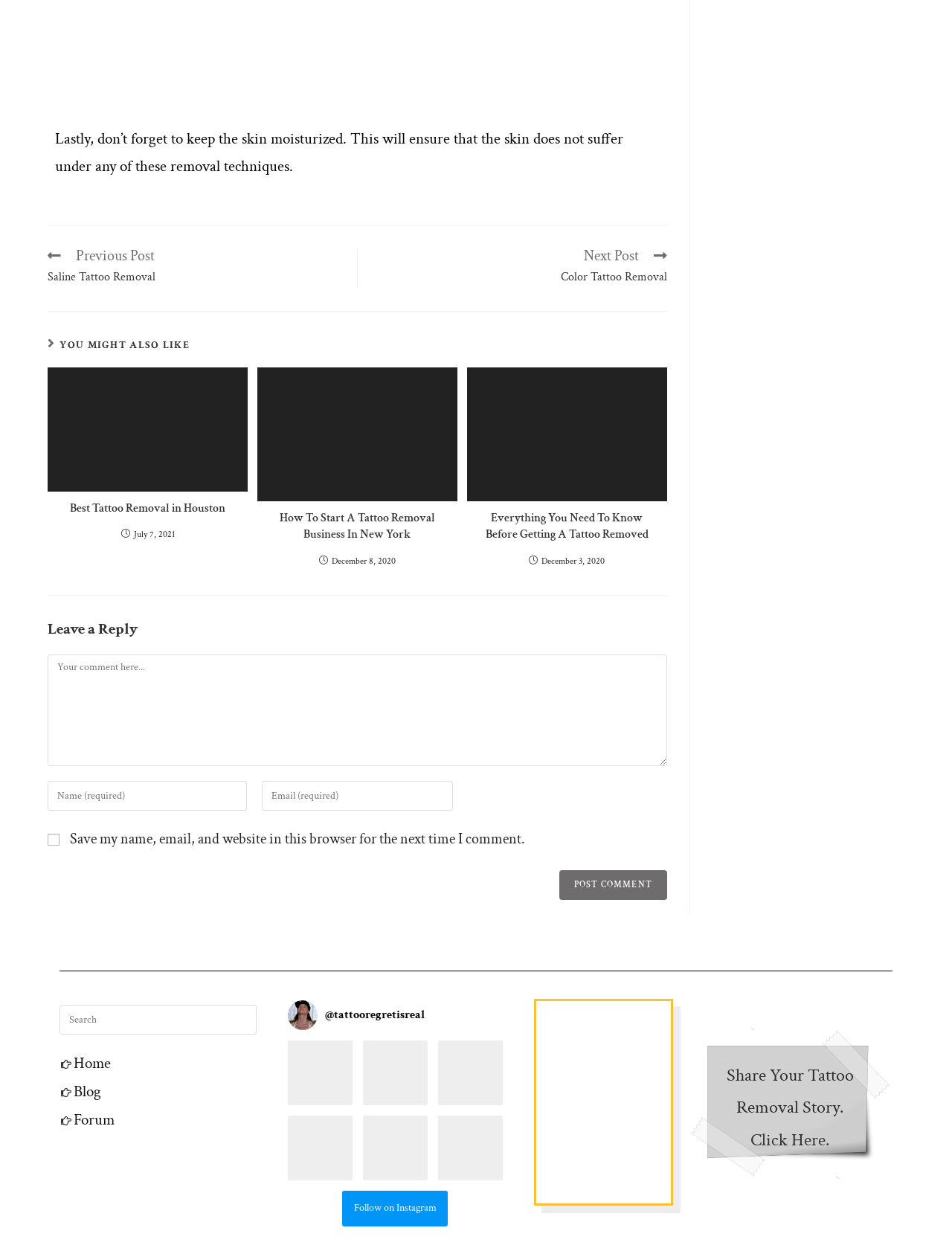Please identify the bounding box coordinates of the region to click in order to complete the task: "Leave a reply". The coordinates must be four float numbers between 0 and 1, specified as [left, top, right, bottom].

[0.05, 0.495, 0.701, 0.513]